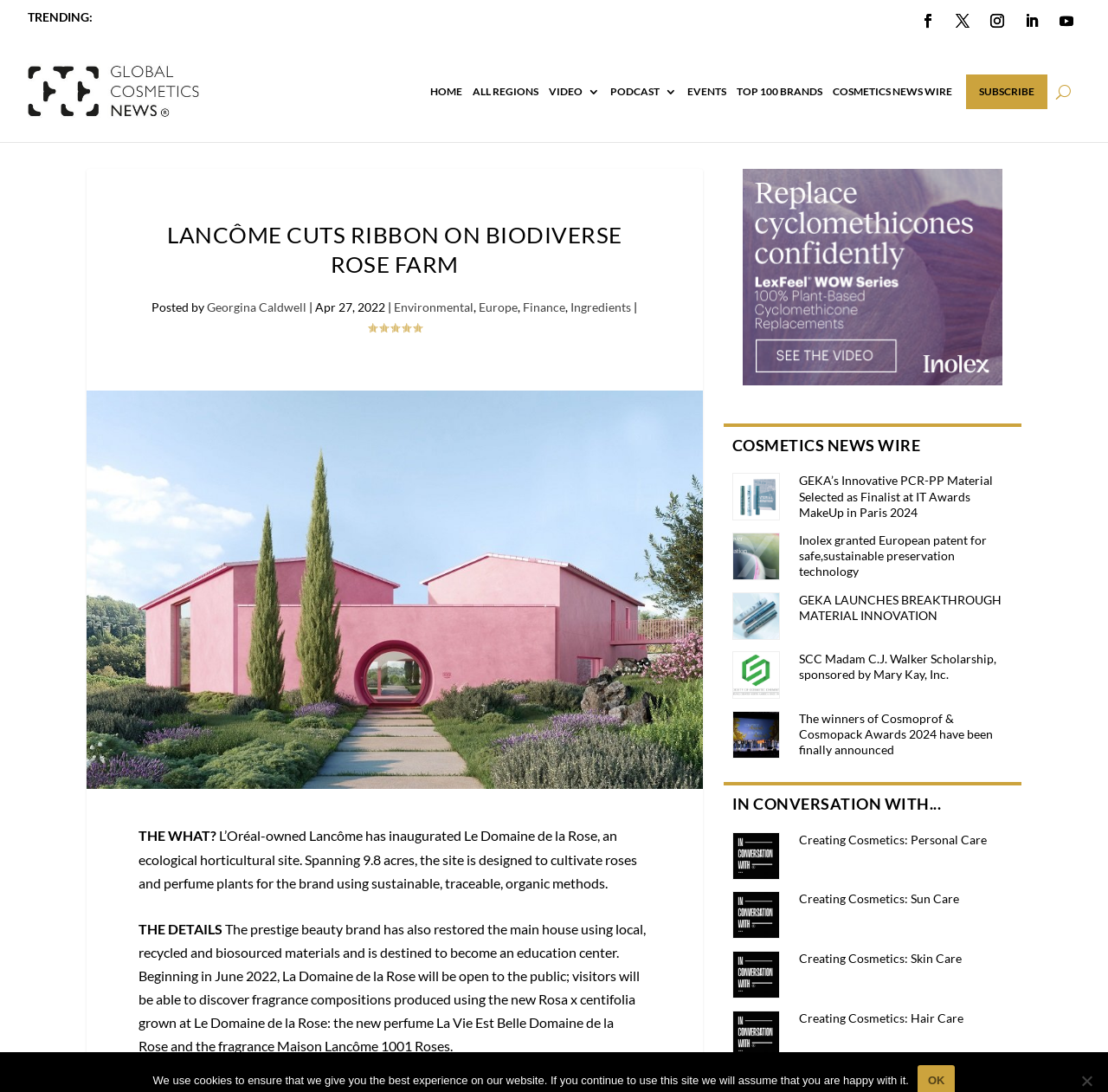How many acres does Le Domaine de la Rose span?
Give a one-word or short-phrase answer derived from the screenshot.

9.8 acres